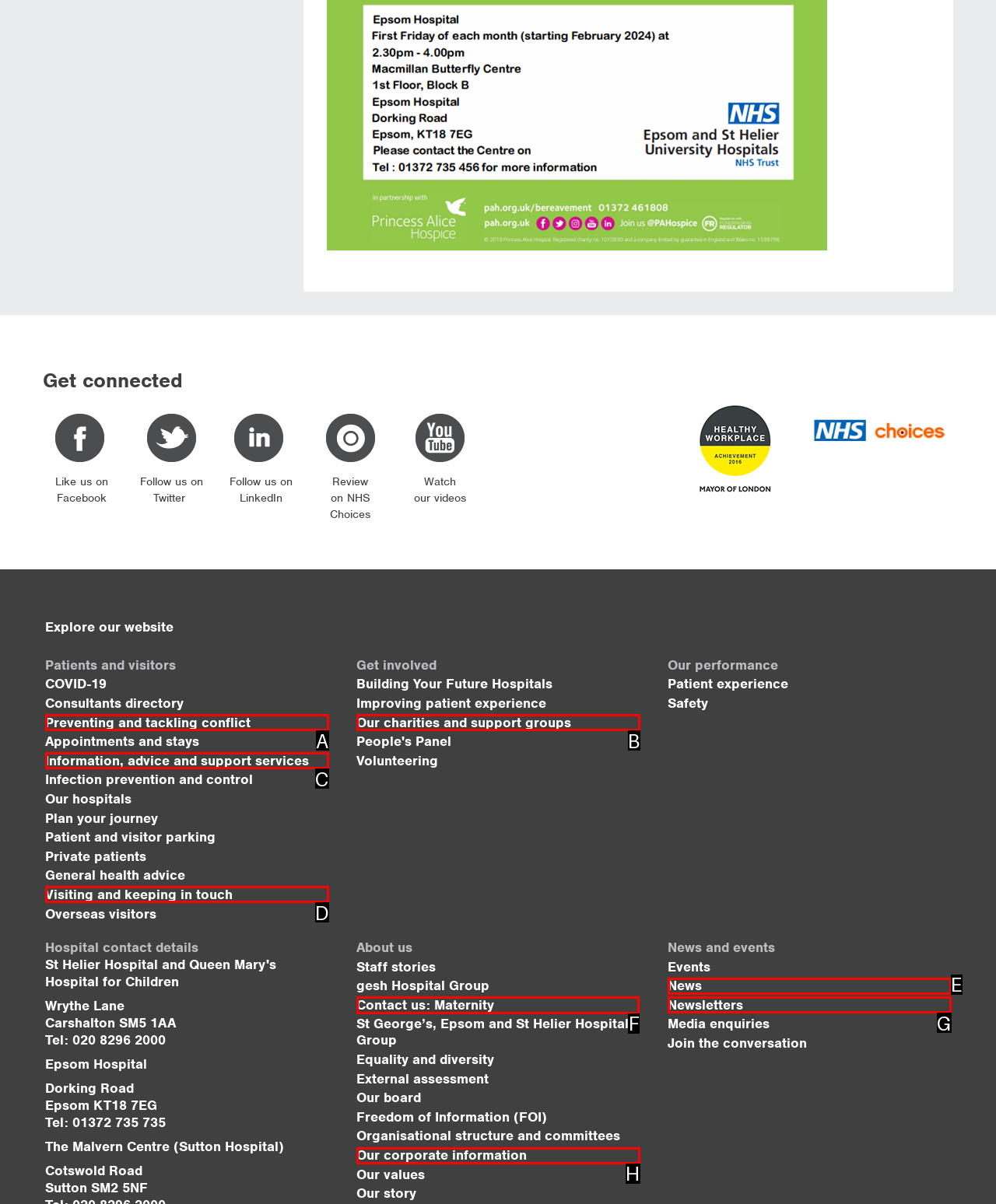From the given options, tell me which letter should be clicked to complete this task: Contact us: Maternity
Answer with the letter only.

F